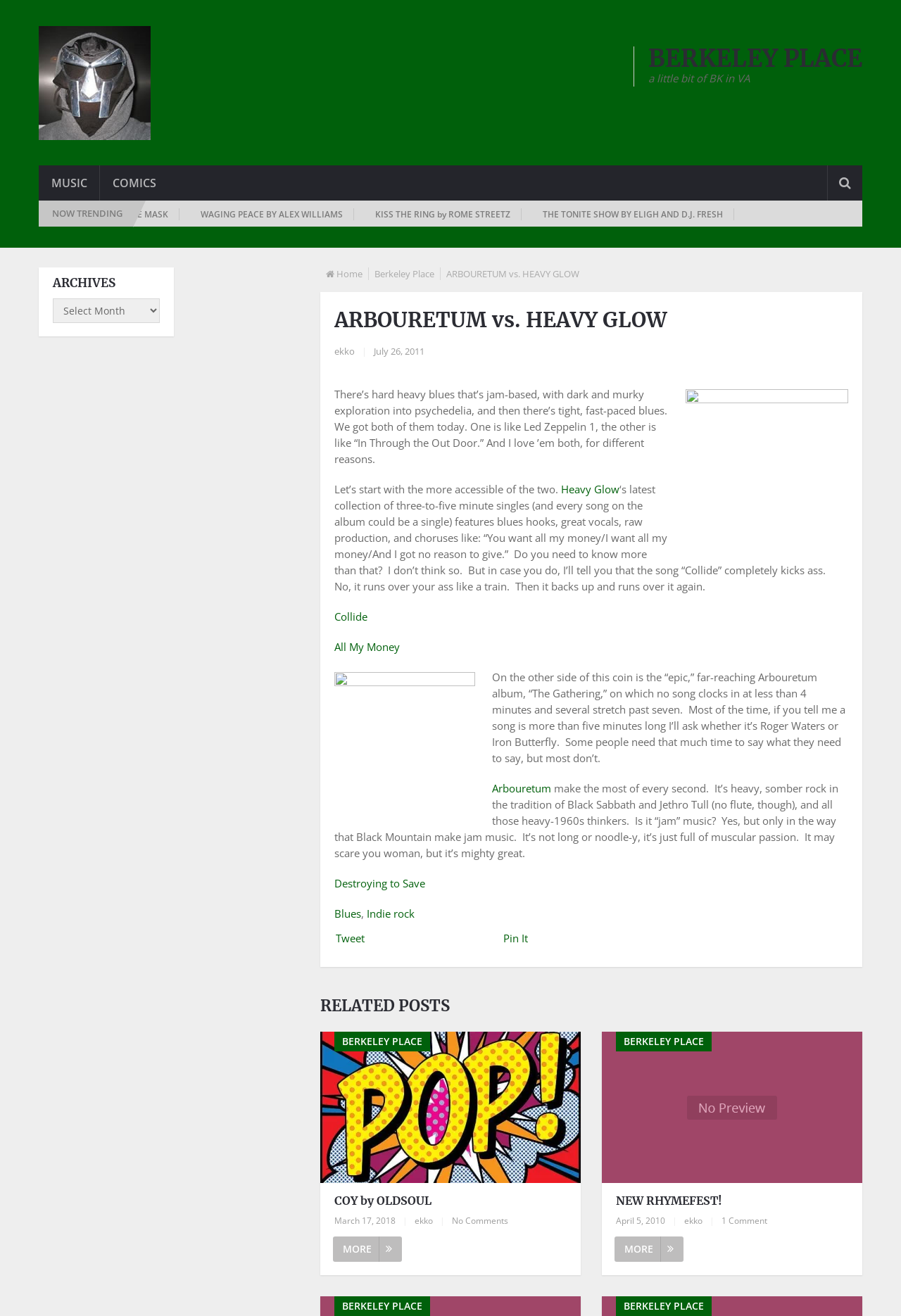Please determine the bounding box coordinates for the UI element described as: "December 2018".

None